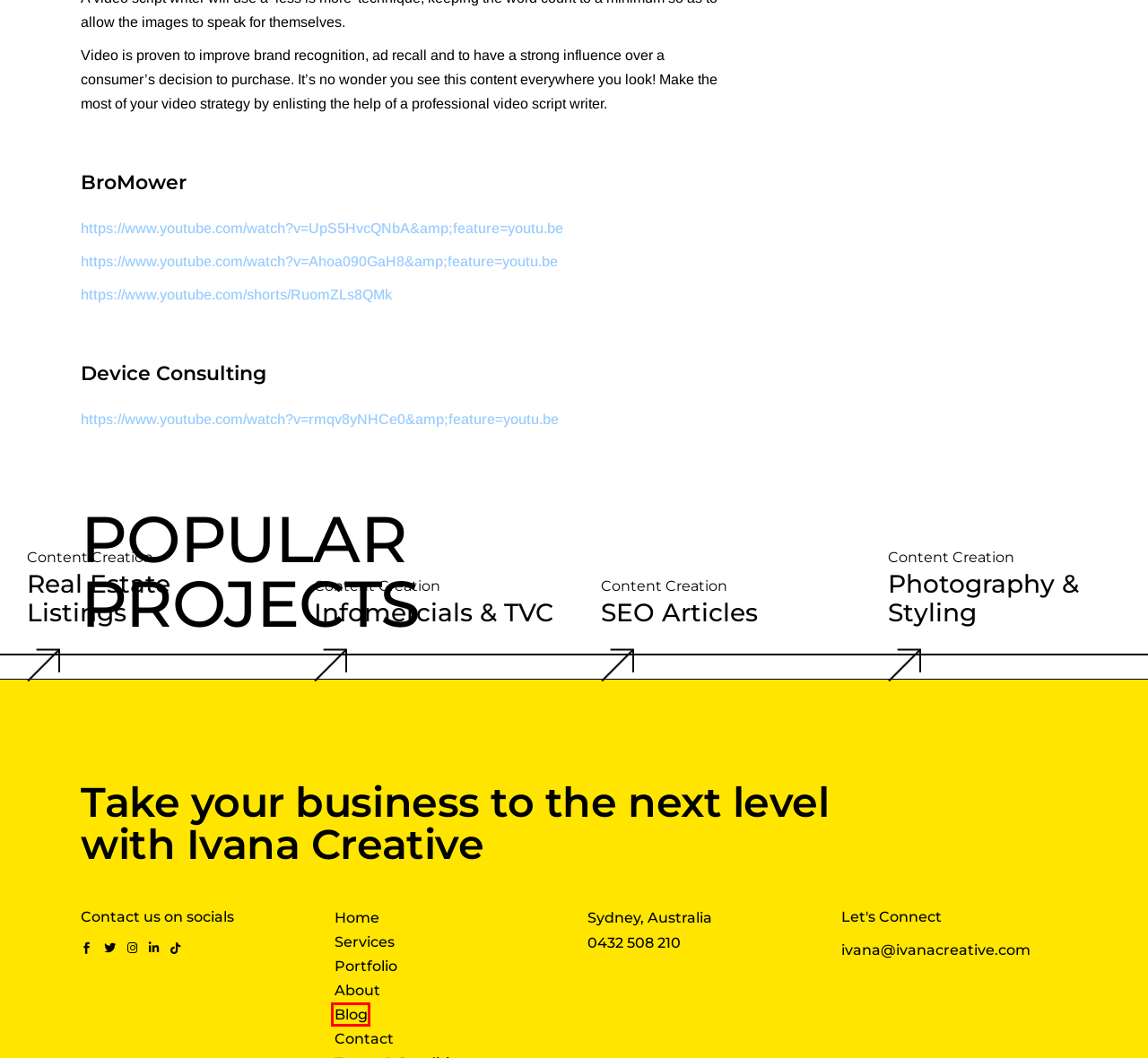Given a screenshot of a webpage with a red bounding box highlighting a UI element, determine which webpage description best matches the new webpage that appears after clicking the highlighted element. Here are the candidates:
A. About Us – Ivana Creative
B. Brand Design – Ivana Creative
C. Blog – Ivana Creative
D. Real Estate Listings – Ivana Creative
E. Photography & Styling – Ivana Creative
F. About – Ivana Creative
G. SEO Articles – Ivana Creative
H. Services – Ivana Creative

C